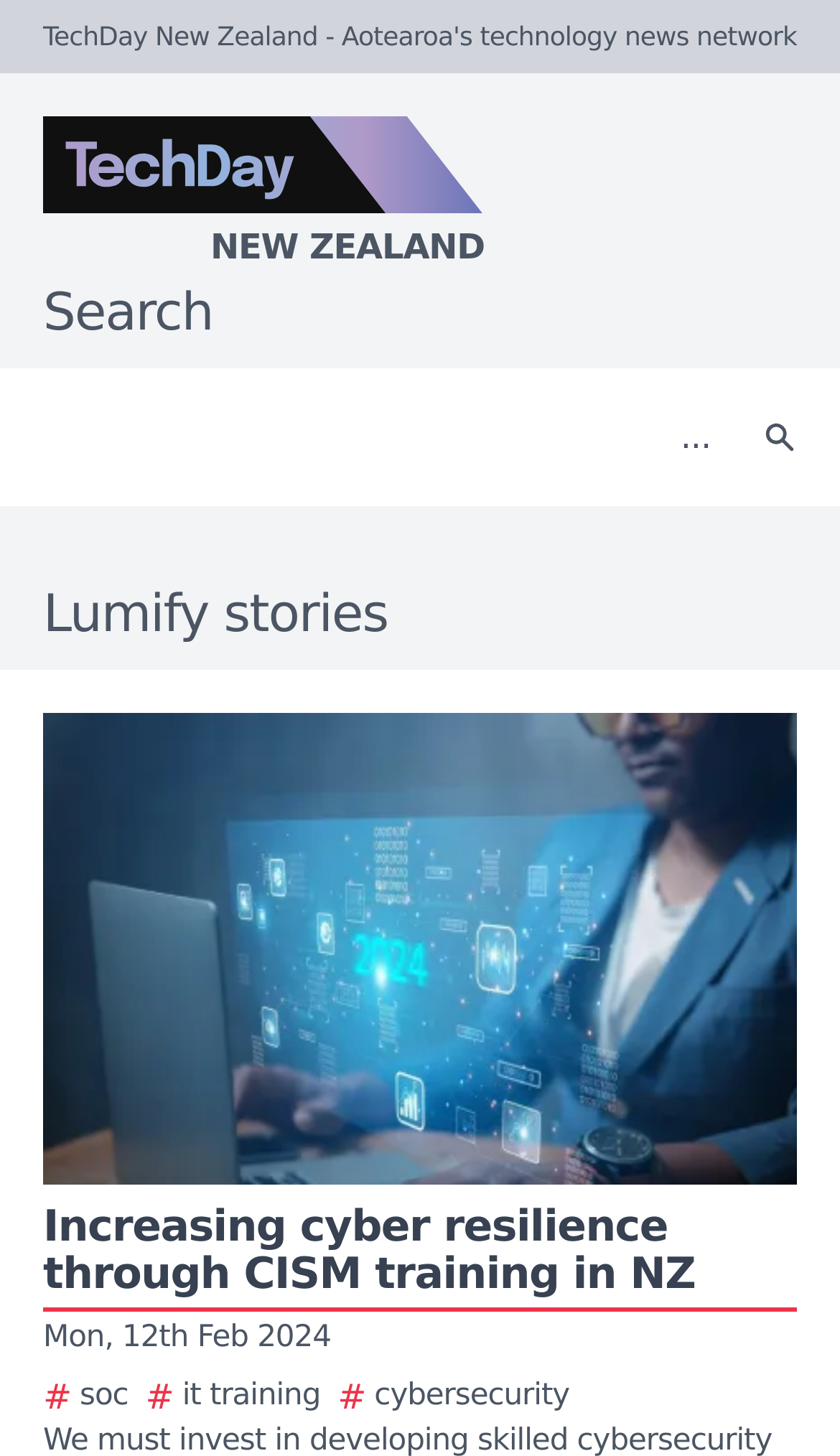Using a single word or phrase, answer the following question: 
What is the logo on the top left?

TechDay New Zealand logo